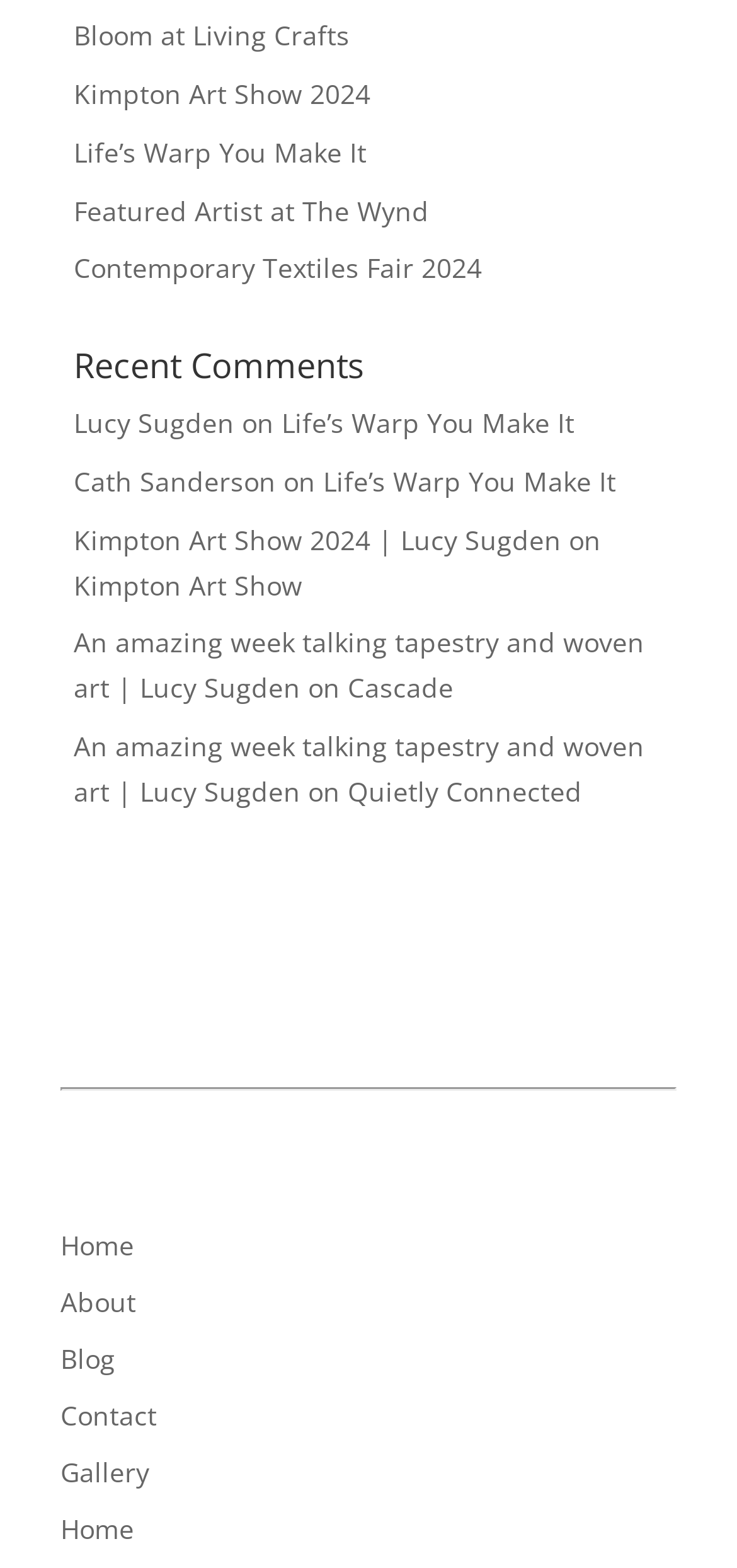Determine the bounding box coordinates for the area that should be clicked to carry out the following instruction: "view the gallery".

[0.082, 0.931, 0.203, 0.958]